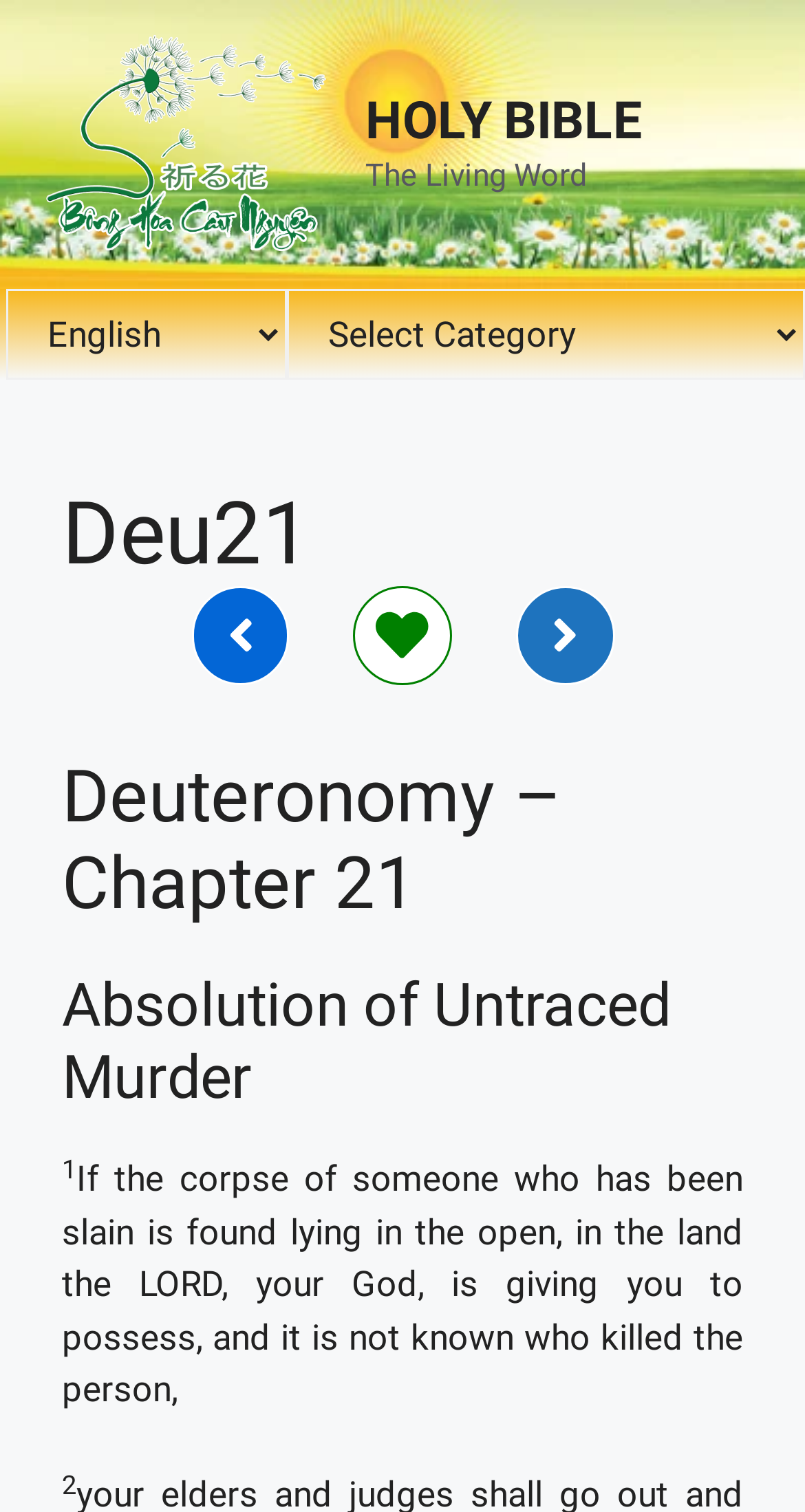Locate the bounding box of the UI element with the following description: "alt="HOLY BIBLE"".

[0.051, 0.08, 0.41, 0.107]